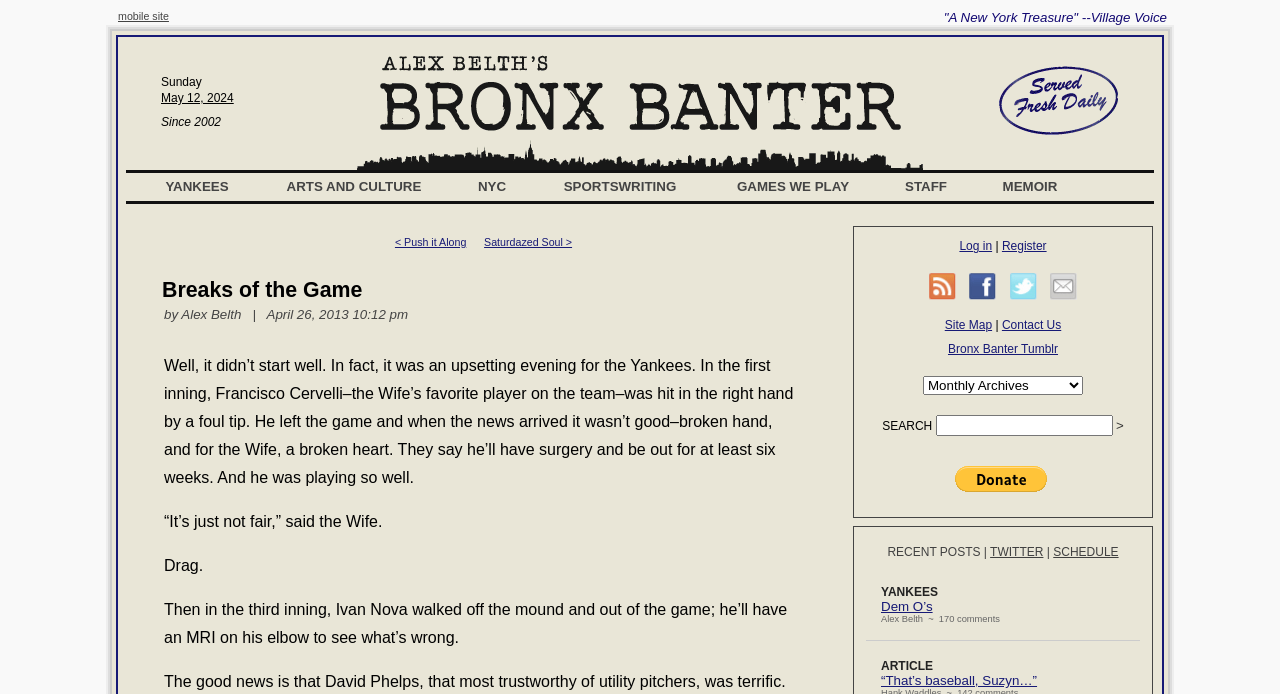How many links are there in the footer section?
Based on the image, give a concise answer in the form of a single word or short phrase.

7